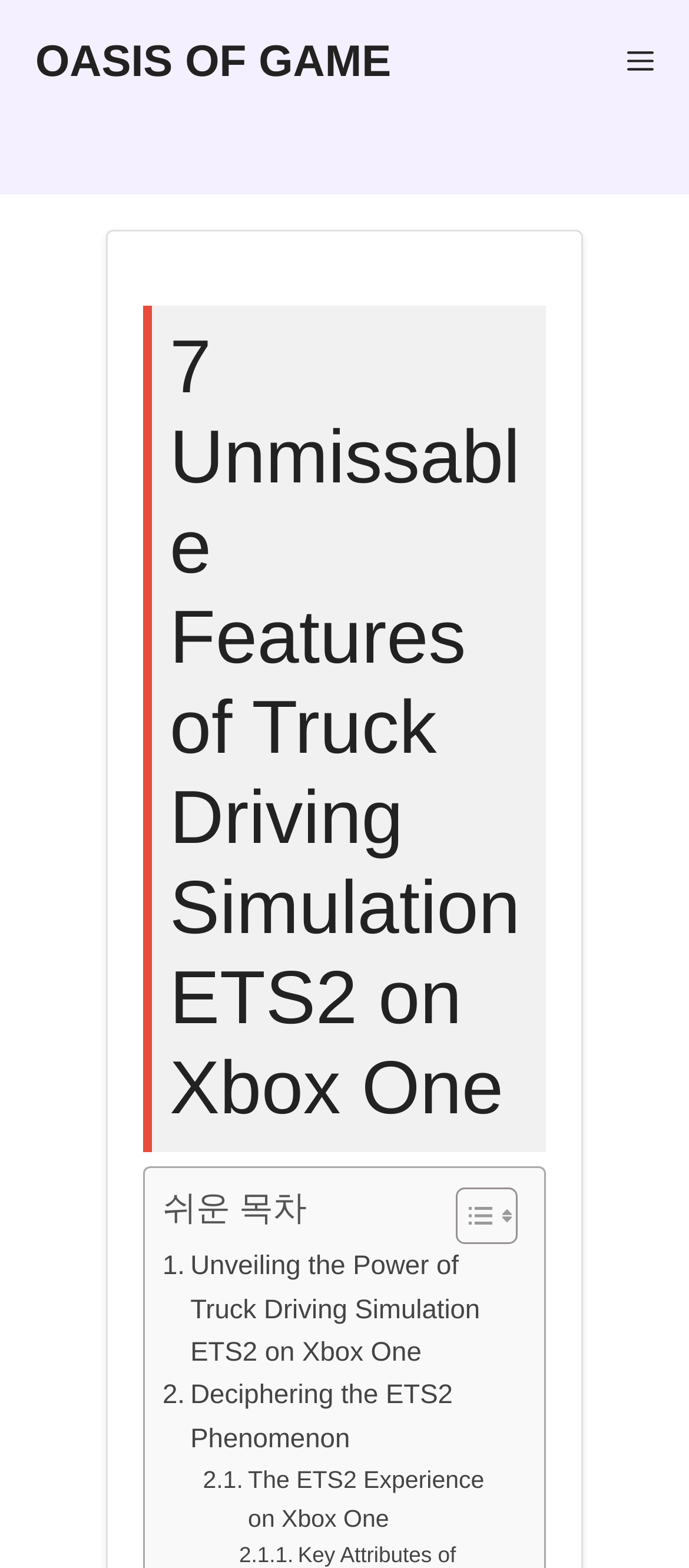Is the menu button expanded?
Examine the image and provide an in-depth answer to the question.

I looked at the menu button and saw that its 'expanded' property is set to False, indicating that the menu is not currently expanded.